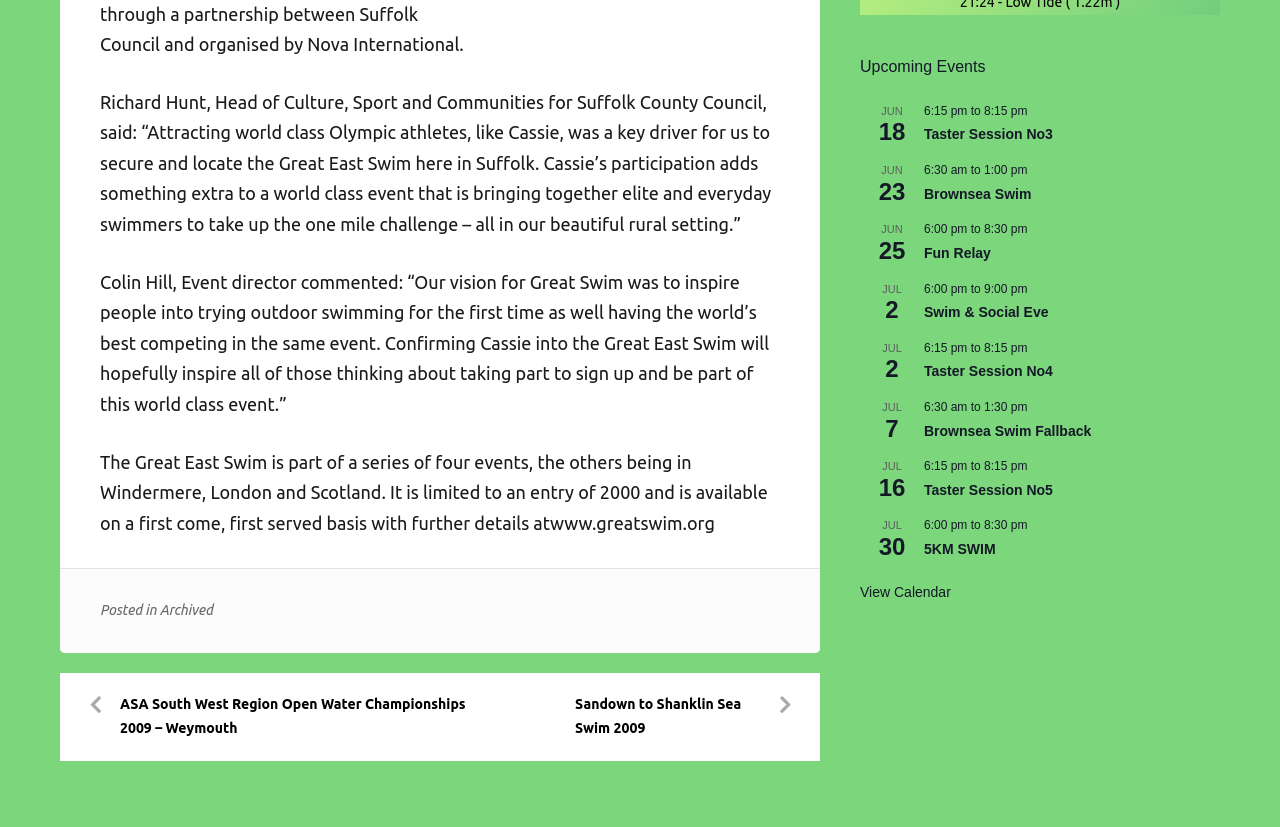Identify the bounding box coordinates of the area that should be clicked in order to complete the given instruction: "Click on the 'Swim & Social Eve' link". The bounding box coordinates should be four float numbers between 0 and 1, i.e., [left, top, right, bottom].

[0.722, 0.368, 0.819, 0.388]